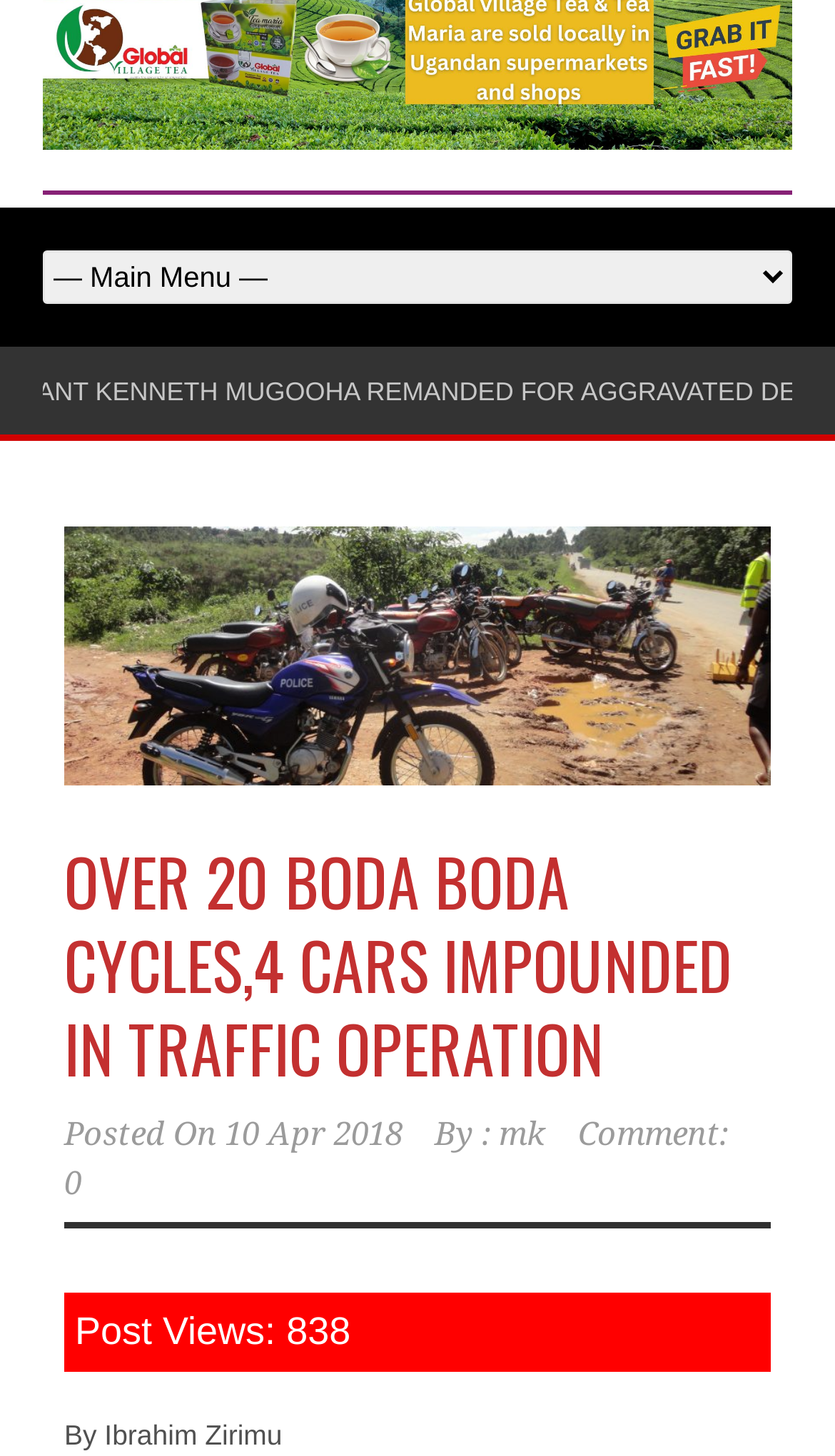Identify the bounding box coordinates for the UI element described as: "mk".

[0.597, 0.766, 0.654, 0.792]